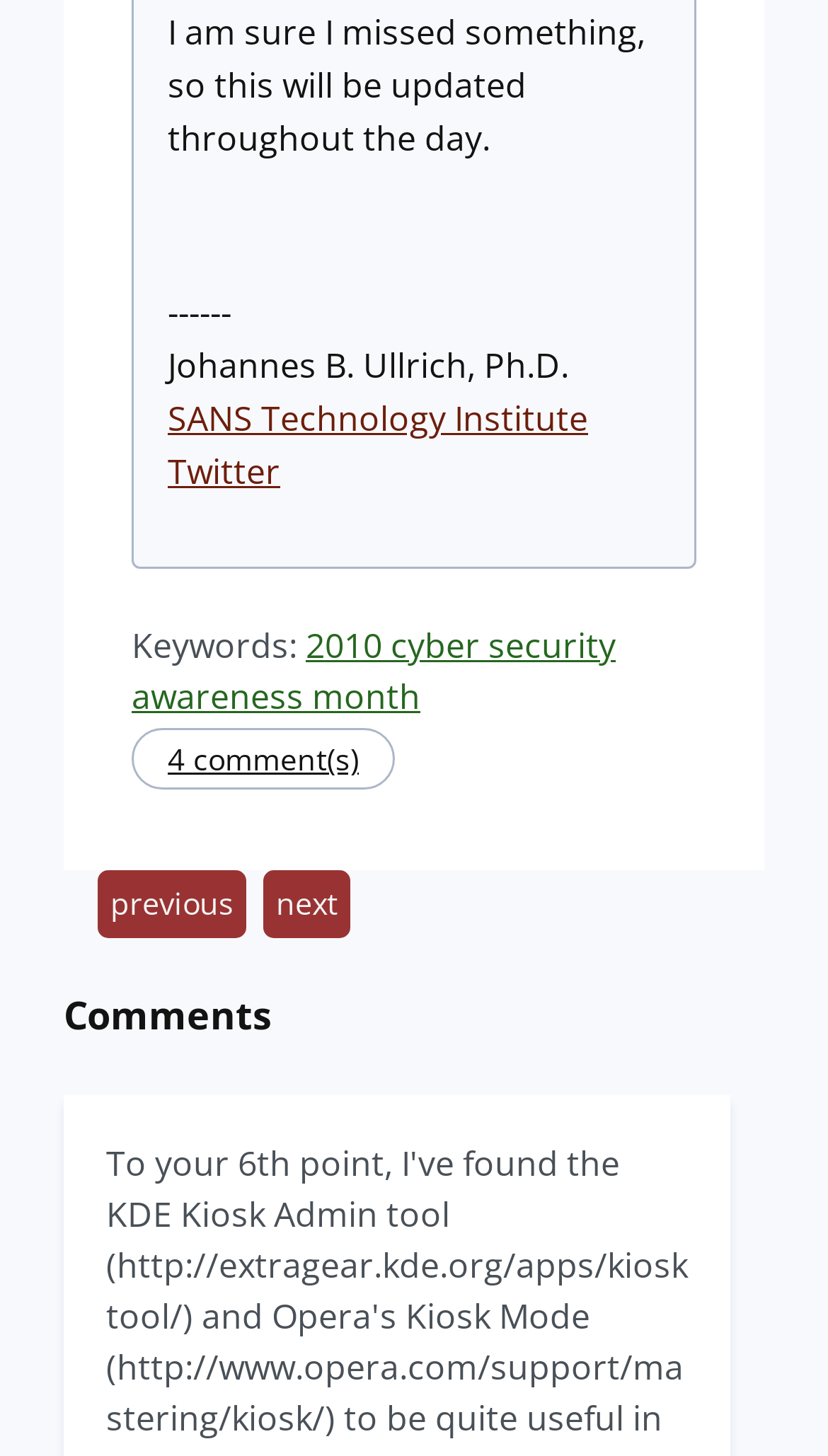Given the element description "Twitter" in the screenshot, predict the bounding box coordinates of that UI element.

[0.203, 0.308, 0.338, 0.34]